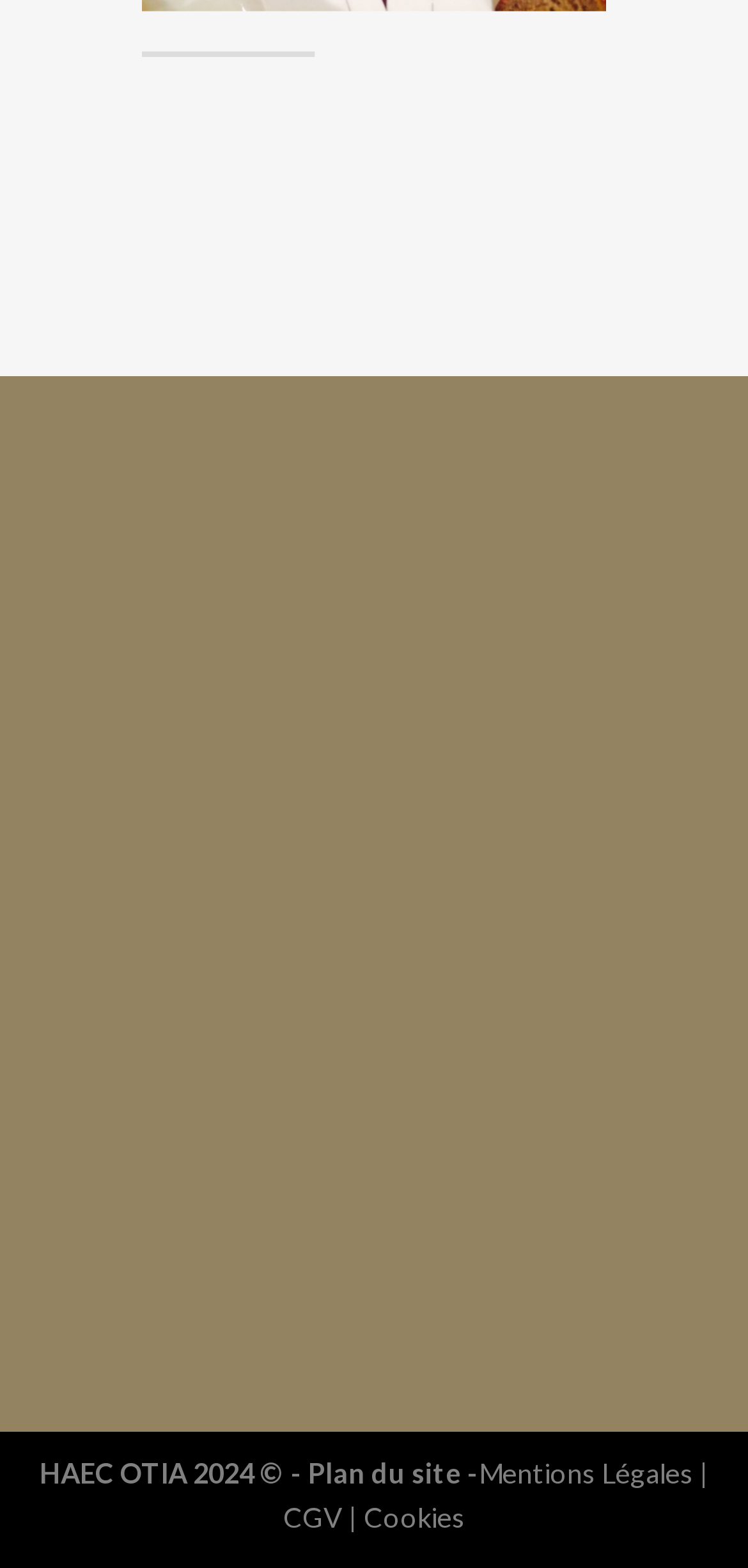Provide the bounding box coordinates of the UI element that matches the description: "Plan du site".

[0.412, 0.929, 0.617, 0.95]